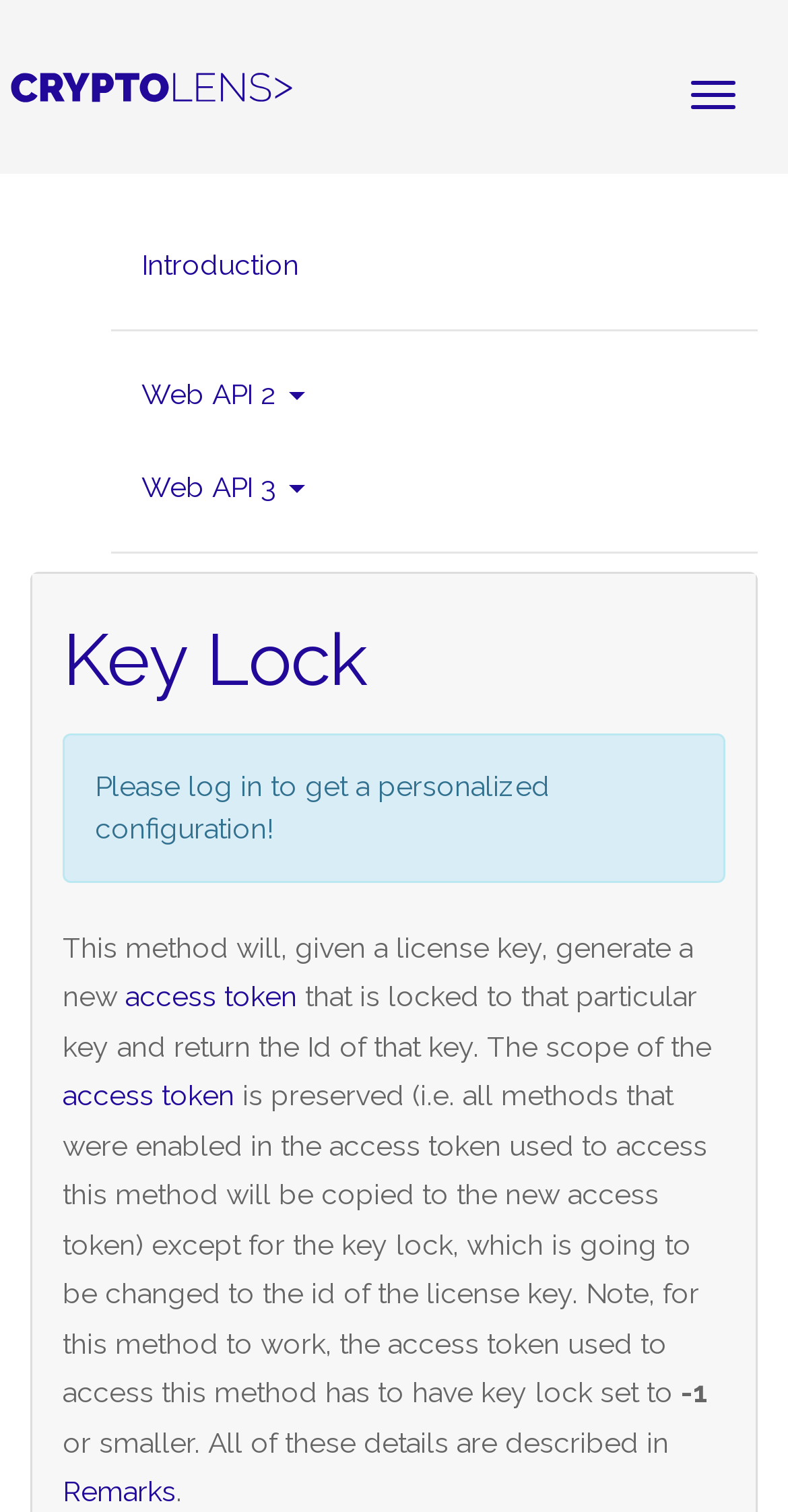How many Web API versions are available?
Based on the image, provide your answer in one word or phrase.

At least 3